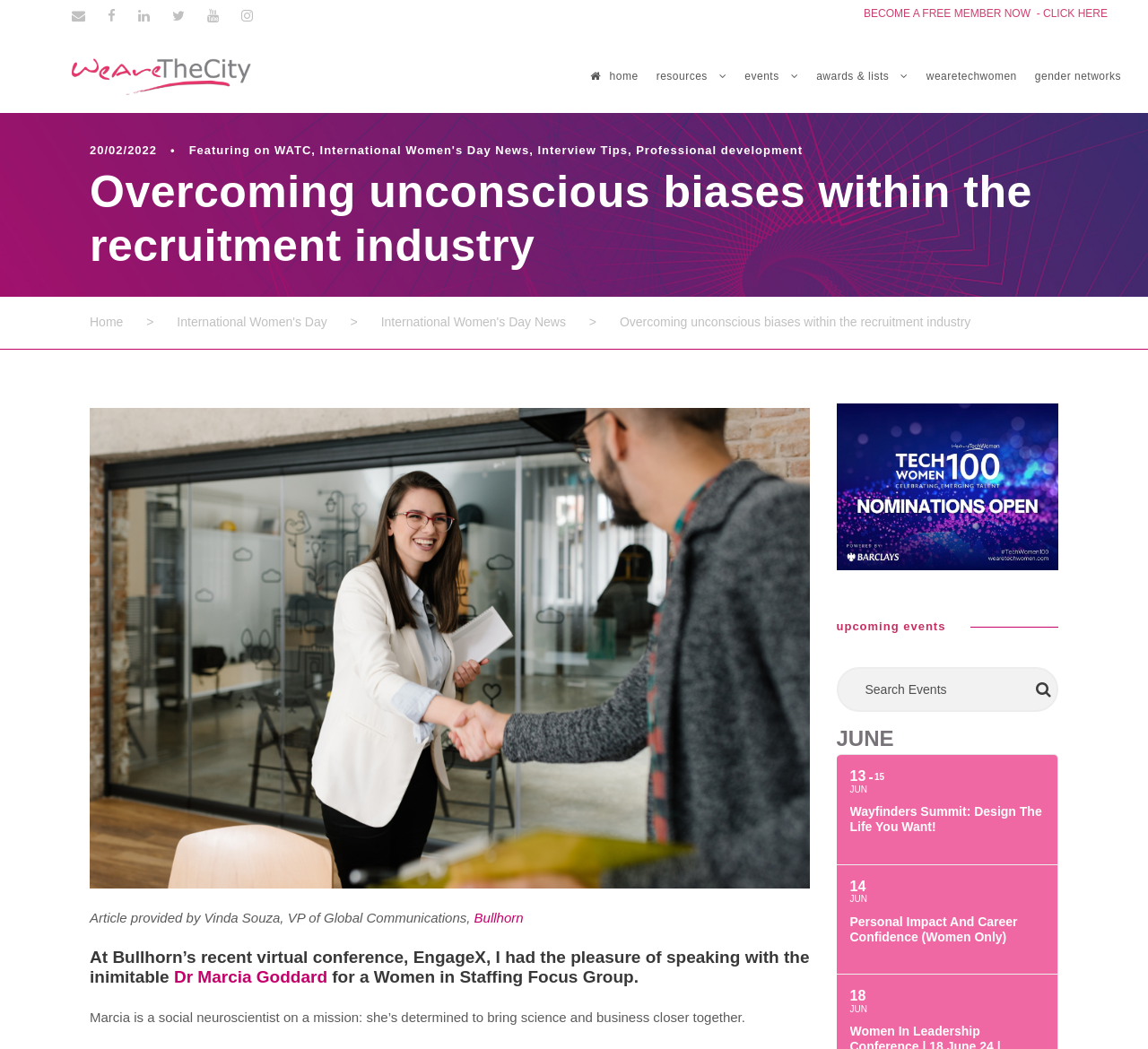Create an elaborate caption for the webpage.

The webpage is about overcoming unconscious biases within the recruitment industry, with a focus on an article by Vinda Souza. At the top left, there is a logo of WeAreTheCity, and below it, there are several links to different sections of the website, including resources, events, and awards. 

To the right of the logo, there are six social media links represented by icons. Below these links, there is a prominent call-to-action button to become a free member. 

On the left side of the page, there is a navigation menu with links to home, international women's day, and other articles. Below the navigation menu, there is a heading that repeats the title of the article. 

The main content of the page starts with an image of a job recruiter, followed by the article text. The article is divided into sections, with headings and paragraphs of text. There are also links to other articles and resources throughout the text. 

On the right side of the page, there is a section promoting upcoming events, including the TechWomen100 Awards 2024 nominations and several conferences. There is also a search box to find events. 

Throughout the page, there are several images, including logos and icons, as well as a prominent image related to the recruitment industry. The overall layout is organized, with clear headings and concise text.